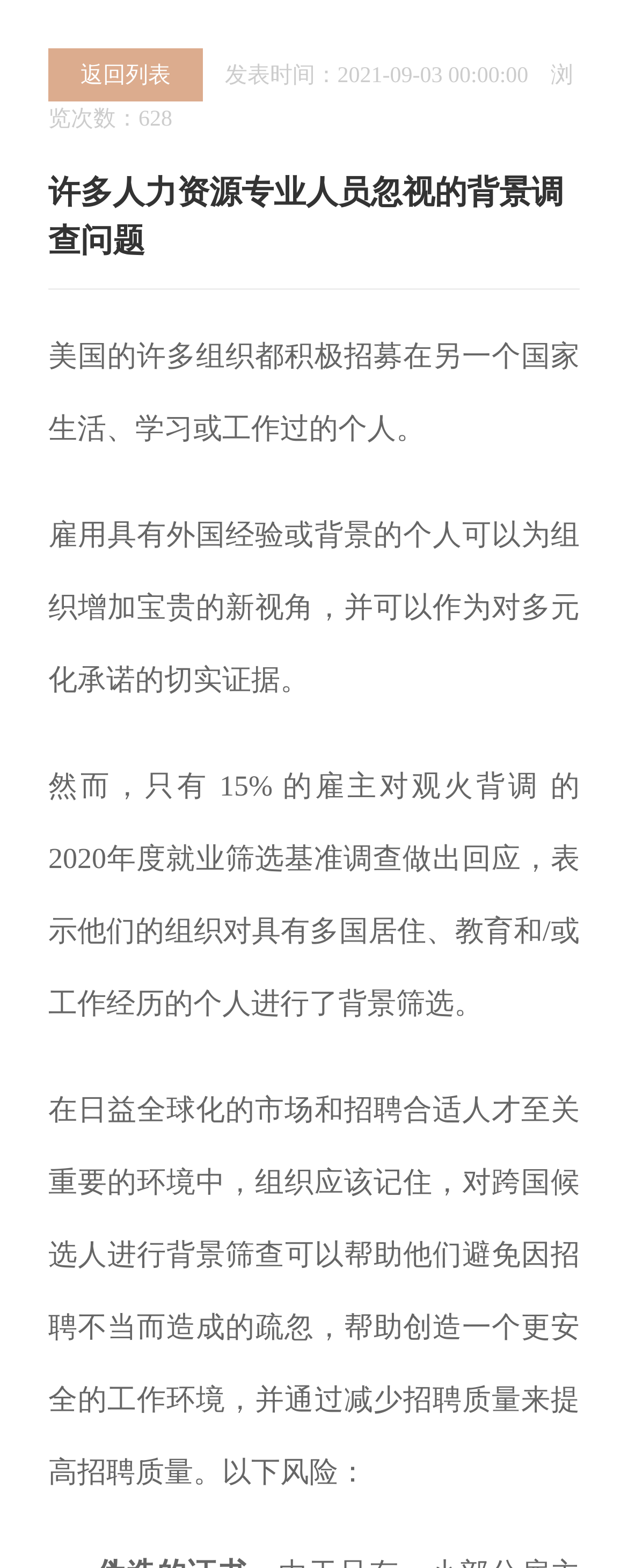Please provide a one-word or short phrase answer to the question:
What can hiring individuals with foreign experience bring to an organization?

new perspectives